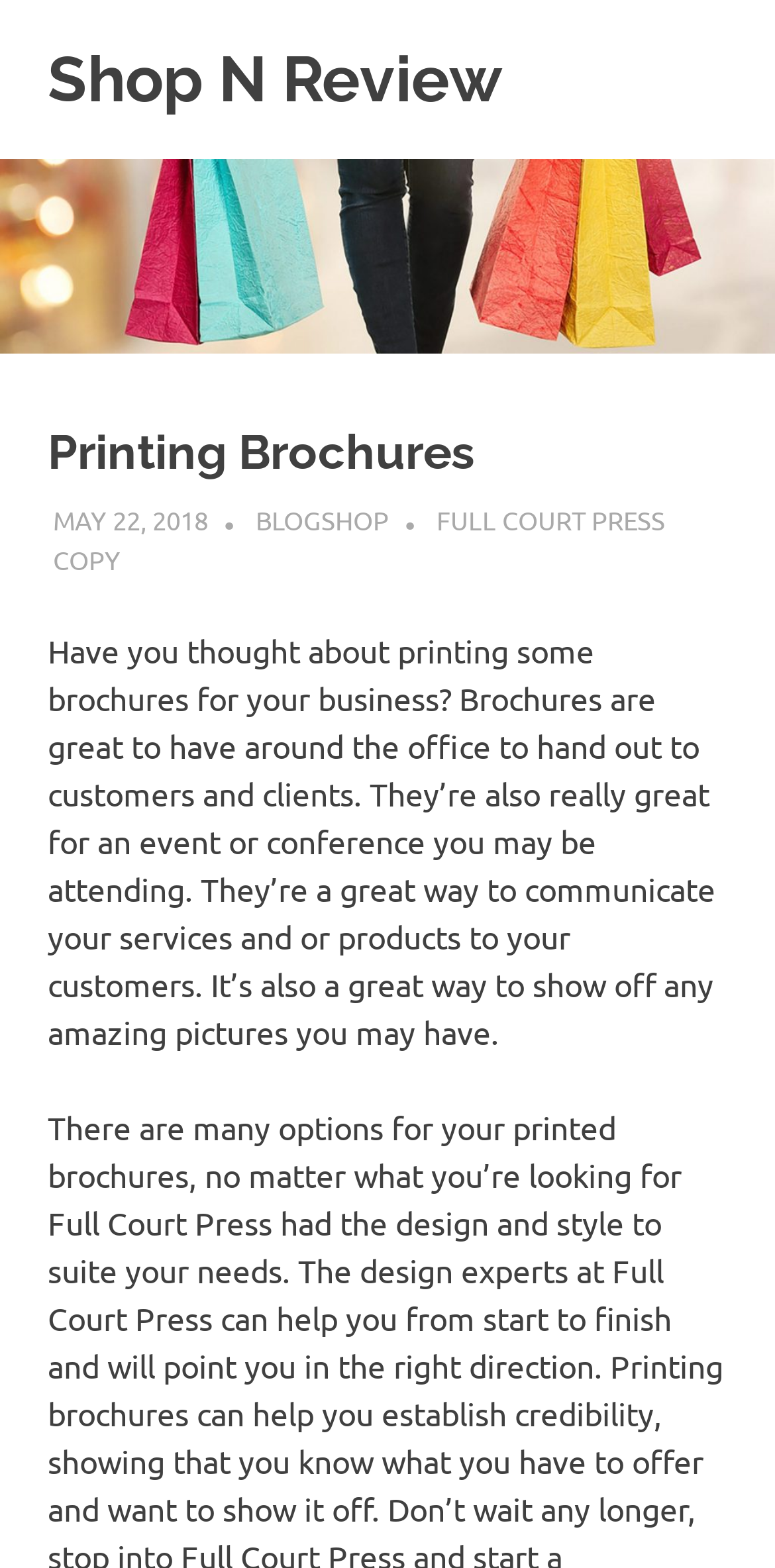Find the bounding box of the element with the following description: "Full Court Press Copy". The coordinates must be four float numbers between 0 and 1, formatted as [left, top, right, bottom].

[0.068, 0.321, 0.858, 0.367]